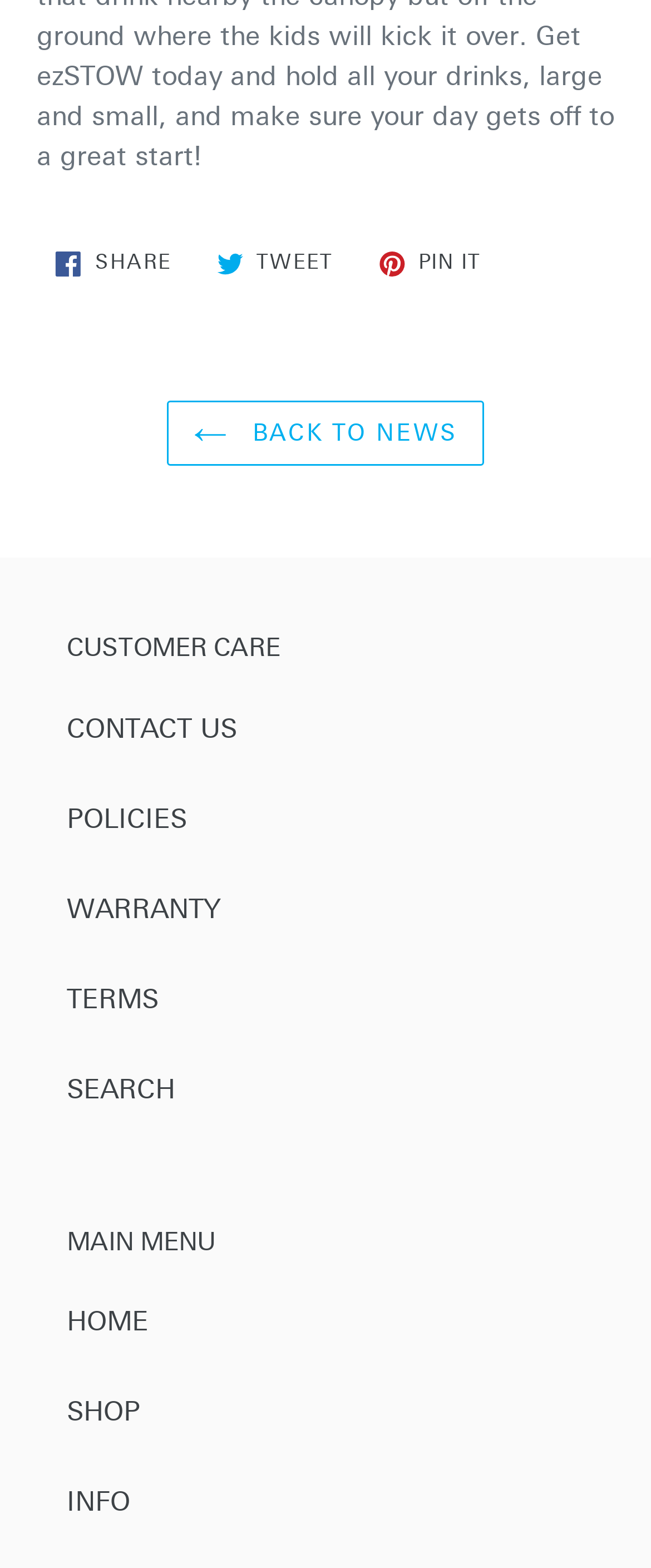Respond with a single word or phrase for the following question: 
How many elements are there in the top section of the page?

3